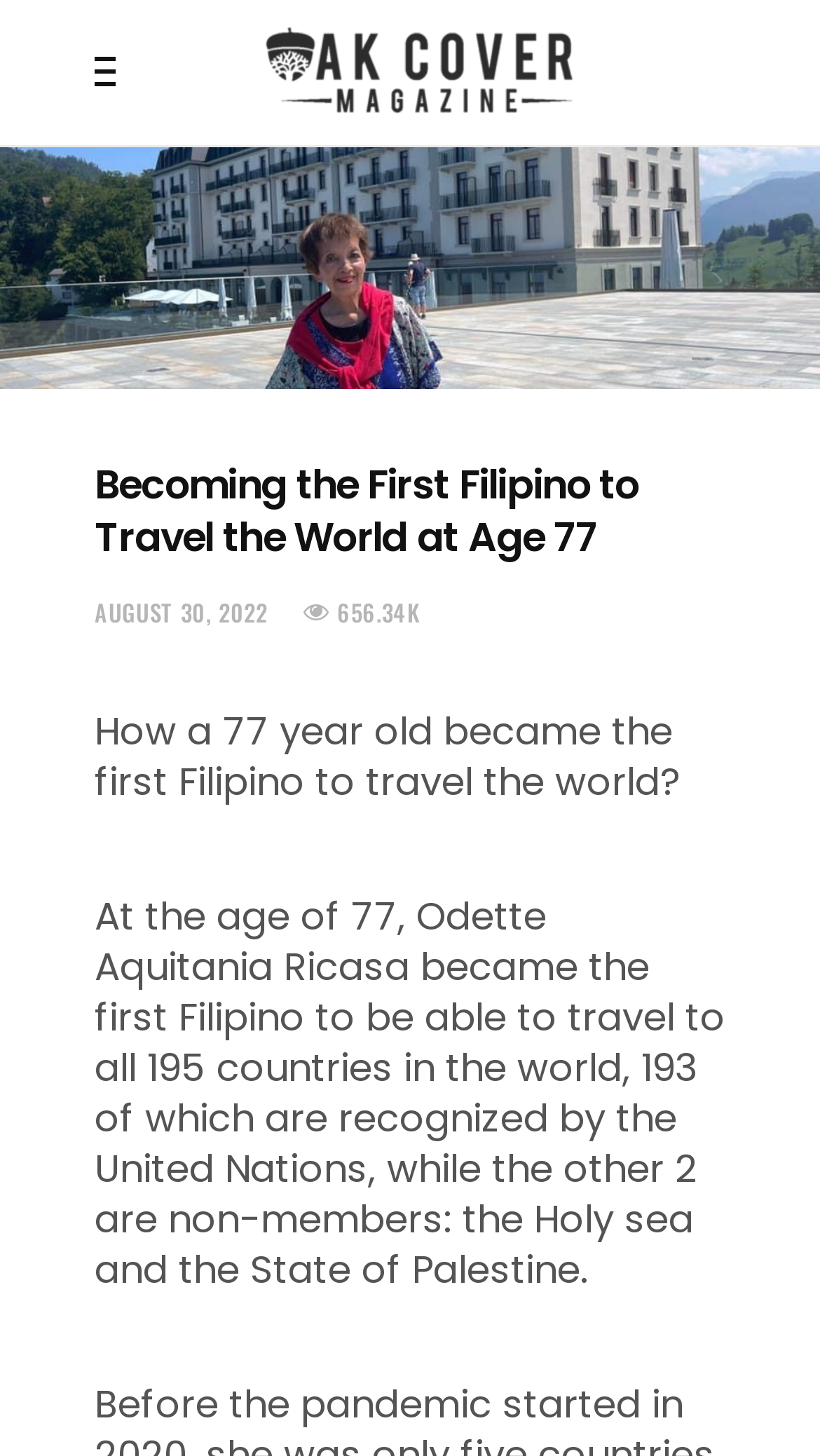Provide a brief response to the question below using one word or phrase:
What is the number of views of the article?

656.34K